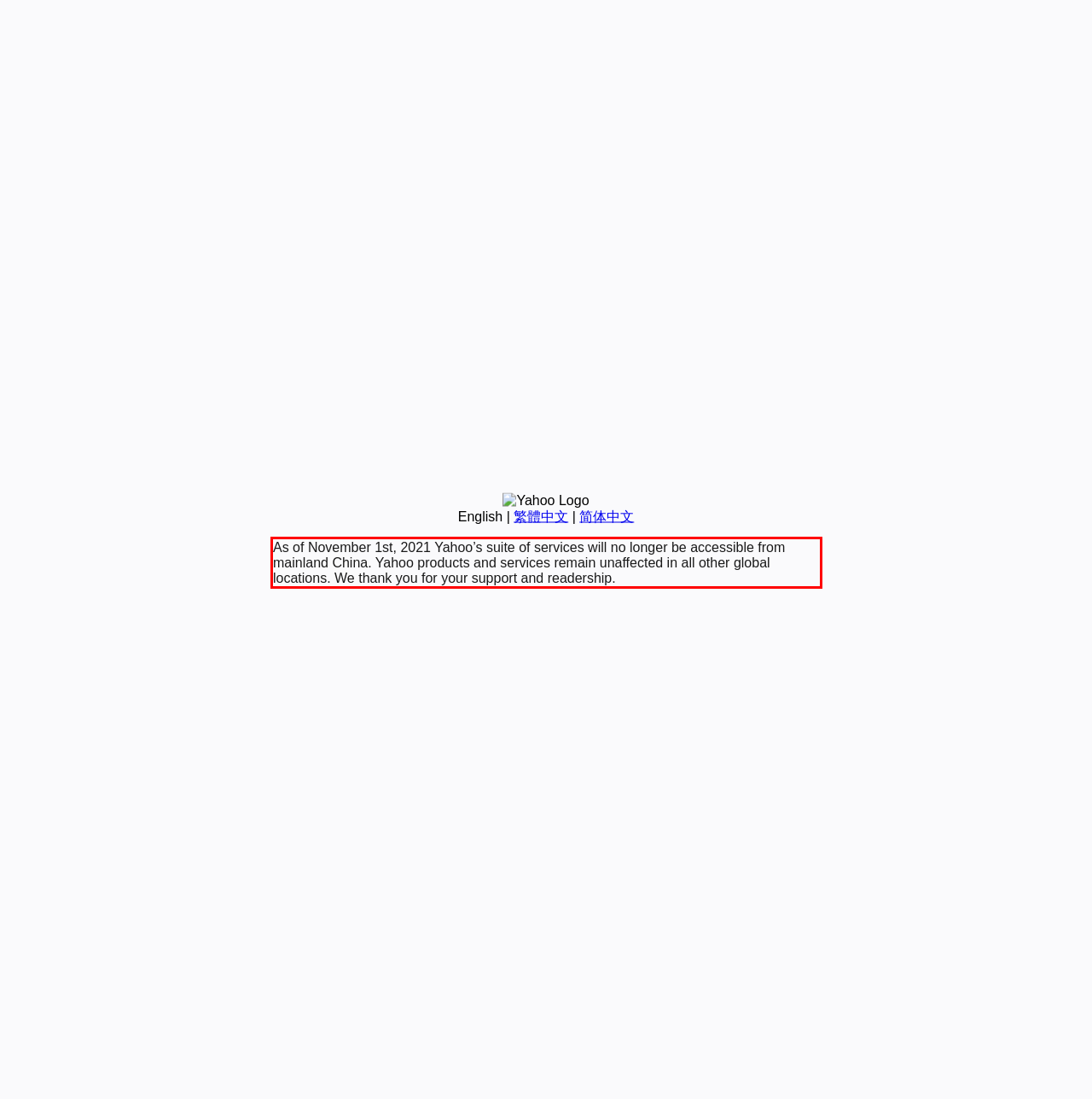Using the provided screenshot of a webpage, recognize the text inside the red rectangle bounding box by performing OCR.

As of November 1st, 2021 Yahoo’s suite of services will no longer be accessible from mainland China. Yahoo products and services remain unaffected in all other global locations. We thank you for your support and readership.